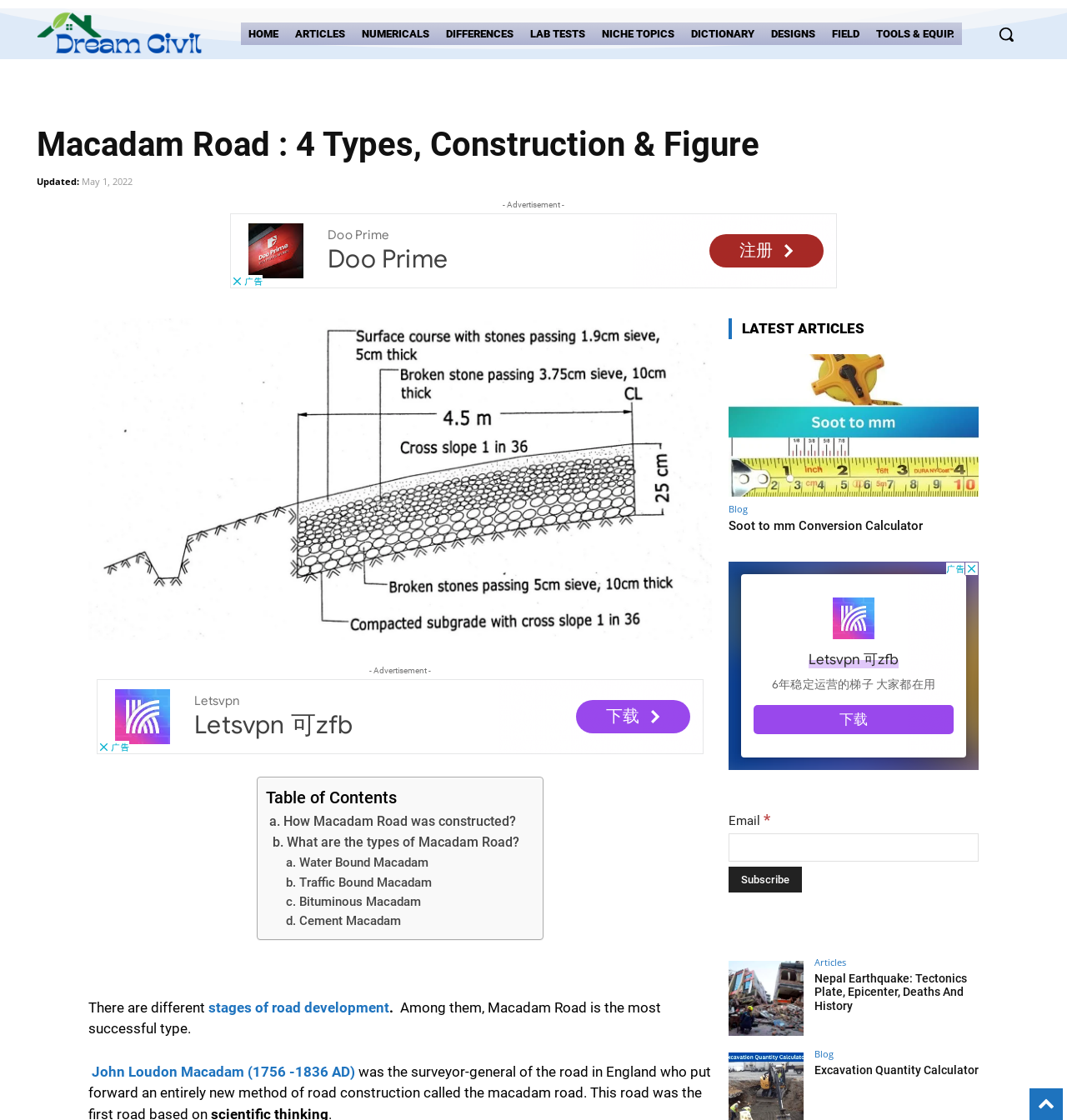Who is the surveyor-general of the road in England?
Using the image provided, answer with just one word or phrase.

John Loudon Macadam